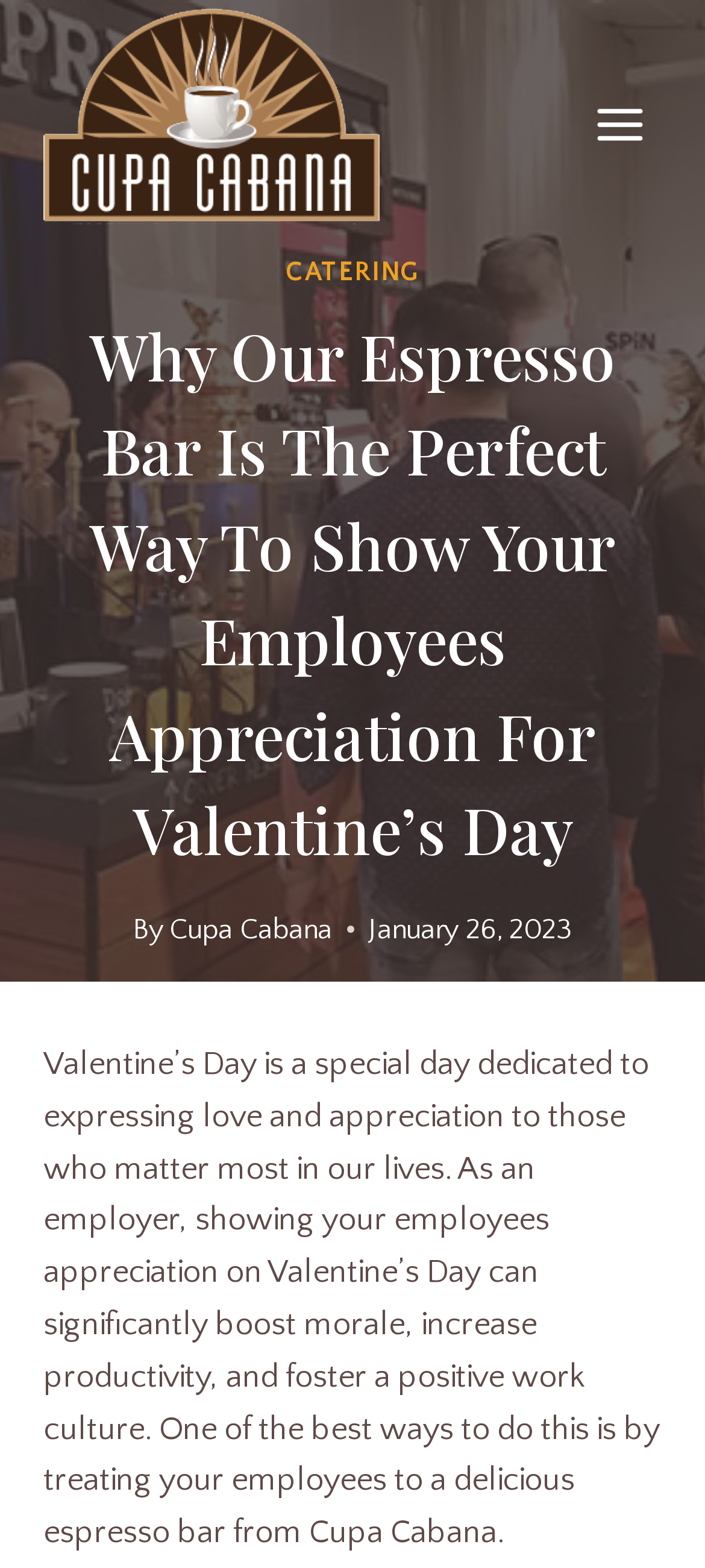Bounding box coordinates are given in the format (top-left x, top-left y, bottom-right x, bottom-right y). All values should be floating point numbers between 0 and 1. Provide the bounding box coordinate for the UI element described as: Toggle Menu

[0.819, 0.056, 0.938, 0.104]